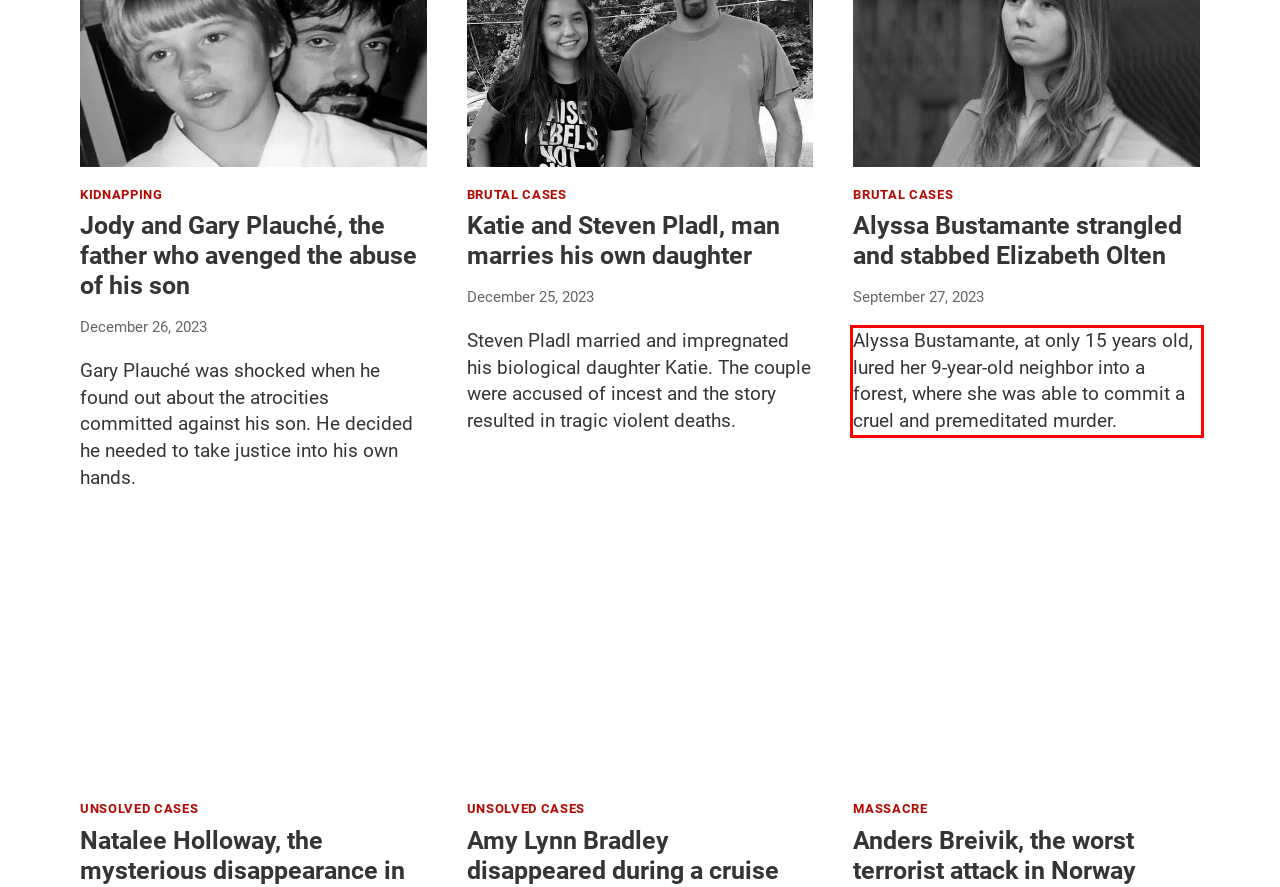In the given screenshot, locate the red bounding box and extract the text content from within it.

Alyssa Bustamante, at only 15 years old, lured her 9-year-old neighbor into a forest, where she was able to commit a cruel and premeditated murder.